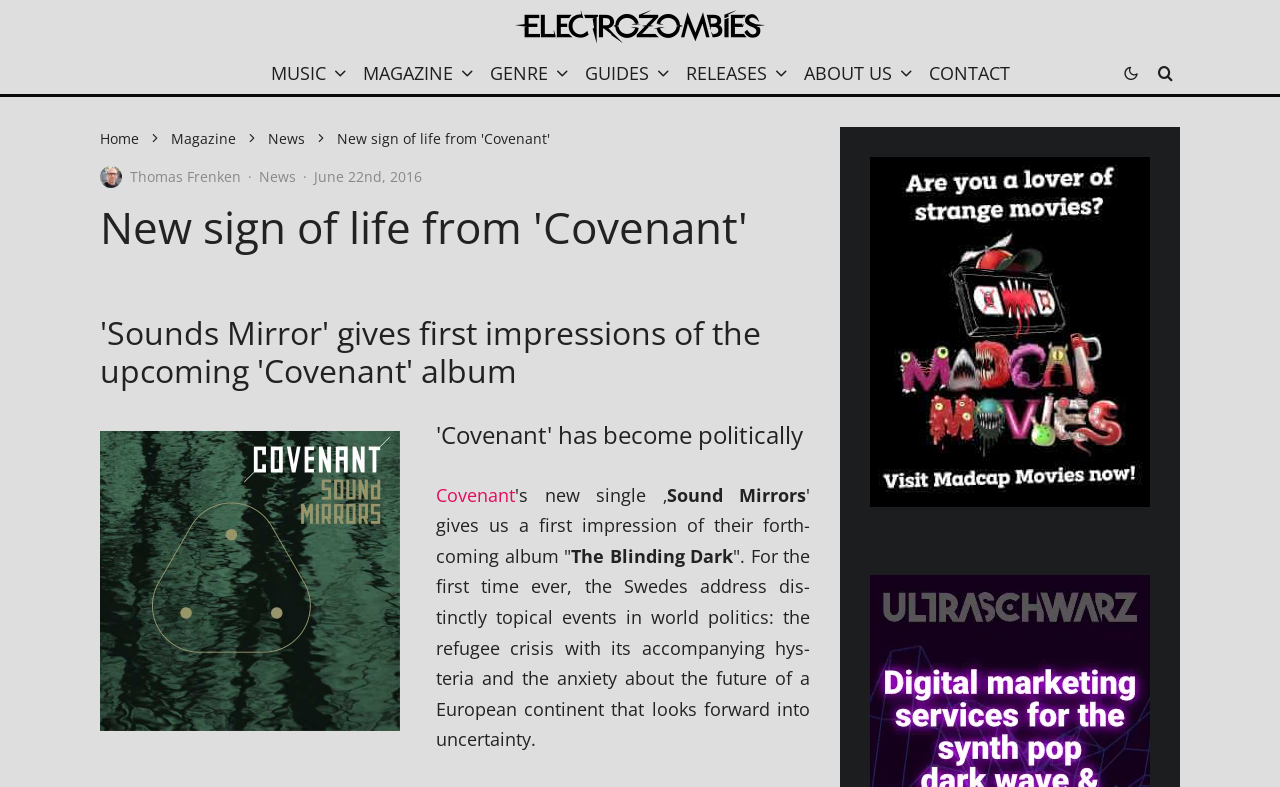Please identify the bounding box coordinates of the region to click in order to complete the task: "Check the release information of Covenant's album". The coordinates must be four float numbers between 0 and 1, specified as [left, top, right, bottom].

[0.446, 0.691, 0.573, 0.721]